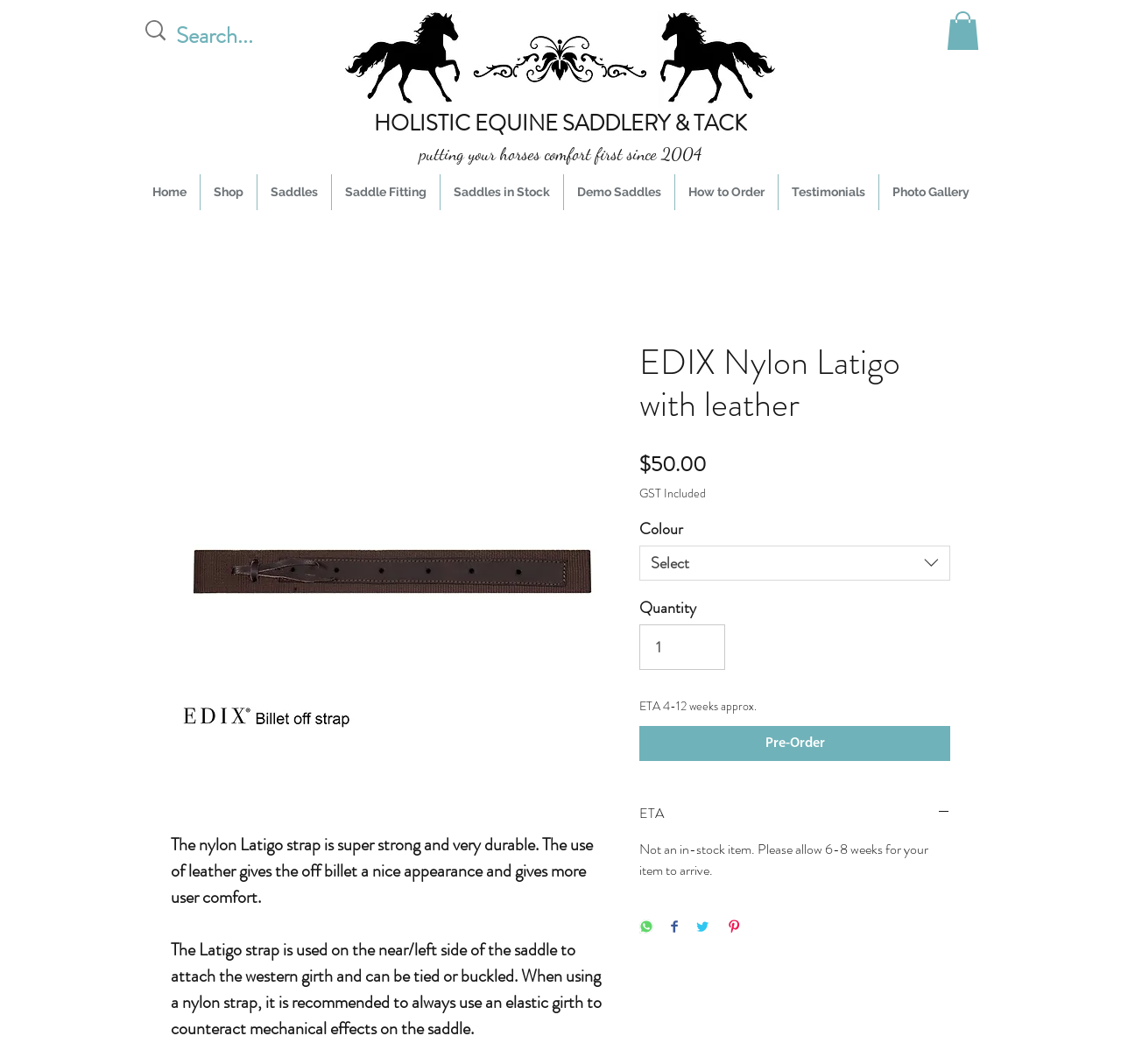What is the estimated time of arrival for the EDIX Nylon Latigo with leather?
Please provide a comprehensive and detailed answer to the question.

The estimated time of arrival for the EDIX Nylon Latigo with leather can be found on the webpage by looking at the text 'ETA 4-12 weeks approx.'.